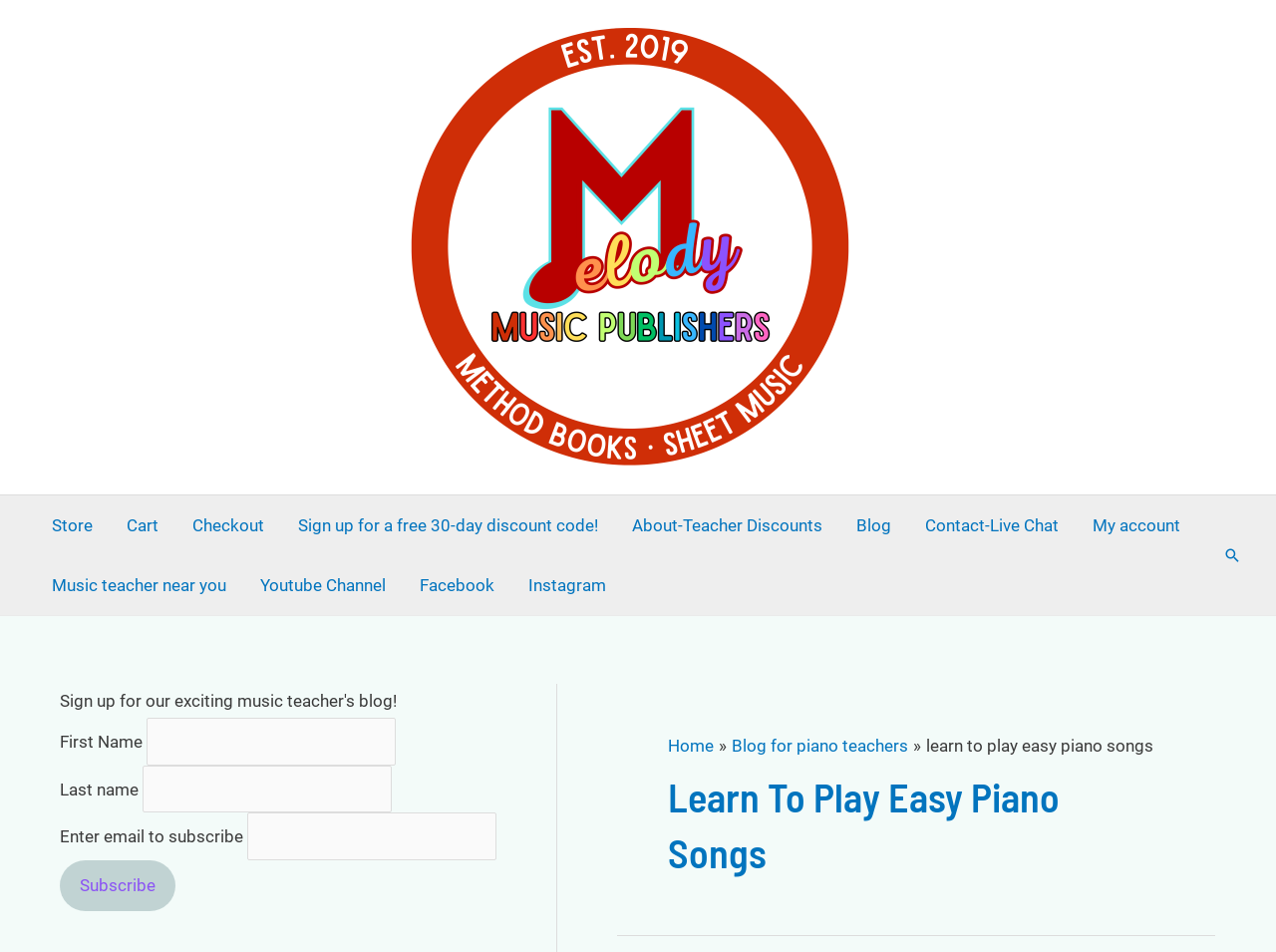Can you find the bounding box coordinates for the element that needs to be clicked to execute this instruction: "Read the blog"? The coordinates should be given as four float numbers between 0 and 1, i.e., [left, top, right, bottom].

[0.658, 0.52, 0.712, 0.583]